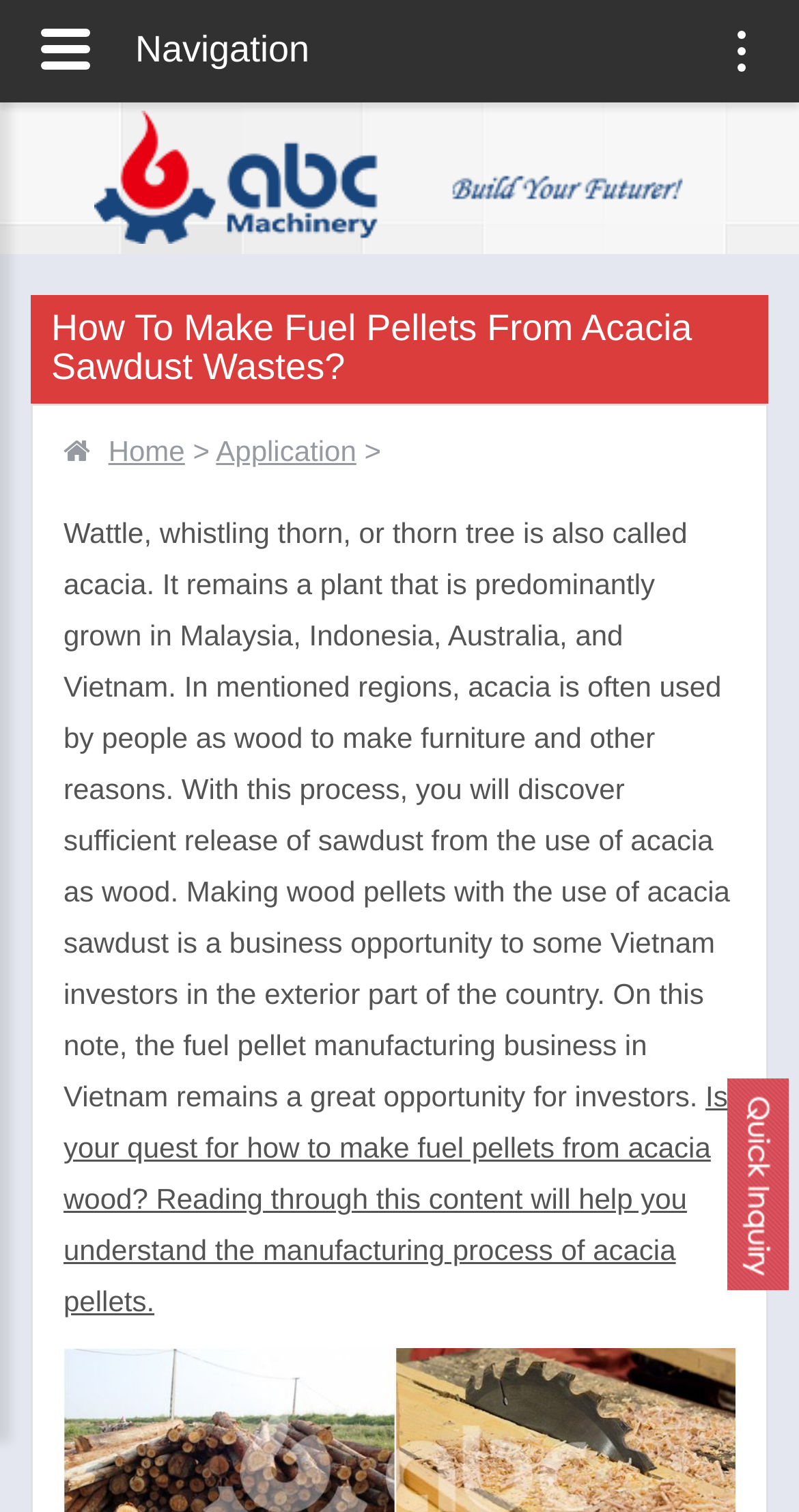Construct a thorough caption encompassing all aspects of the webpage.

The webpage is about making fuel pellets from acacia wood, specifically focusing on the manufacturing process. At the top right corner, there is a "Toggle navigation" button. Below it, there is a link with an accompanying image. 

The main heading "How To Make Fuel Pellets From Acacia Sawdust Wastes?" is located near the top of the page. Underneath, there are three links: "Home", "Application", and another link separated by a ">" symbol. 

The main content of the page is a block of text that explains what acacia is, its uses, and how it can be converted into sawdust, which can then be used to make fuel pellets. This text is positioned below the links and occupies most of the page. 

Further down, there is a repetition of the meta description text, which serves as a summary of the content. At the bottom right corner, there is another link. On the top left corner, there is a button without a label, and above it, there is a "Navigation" text.